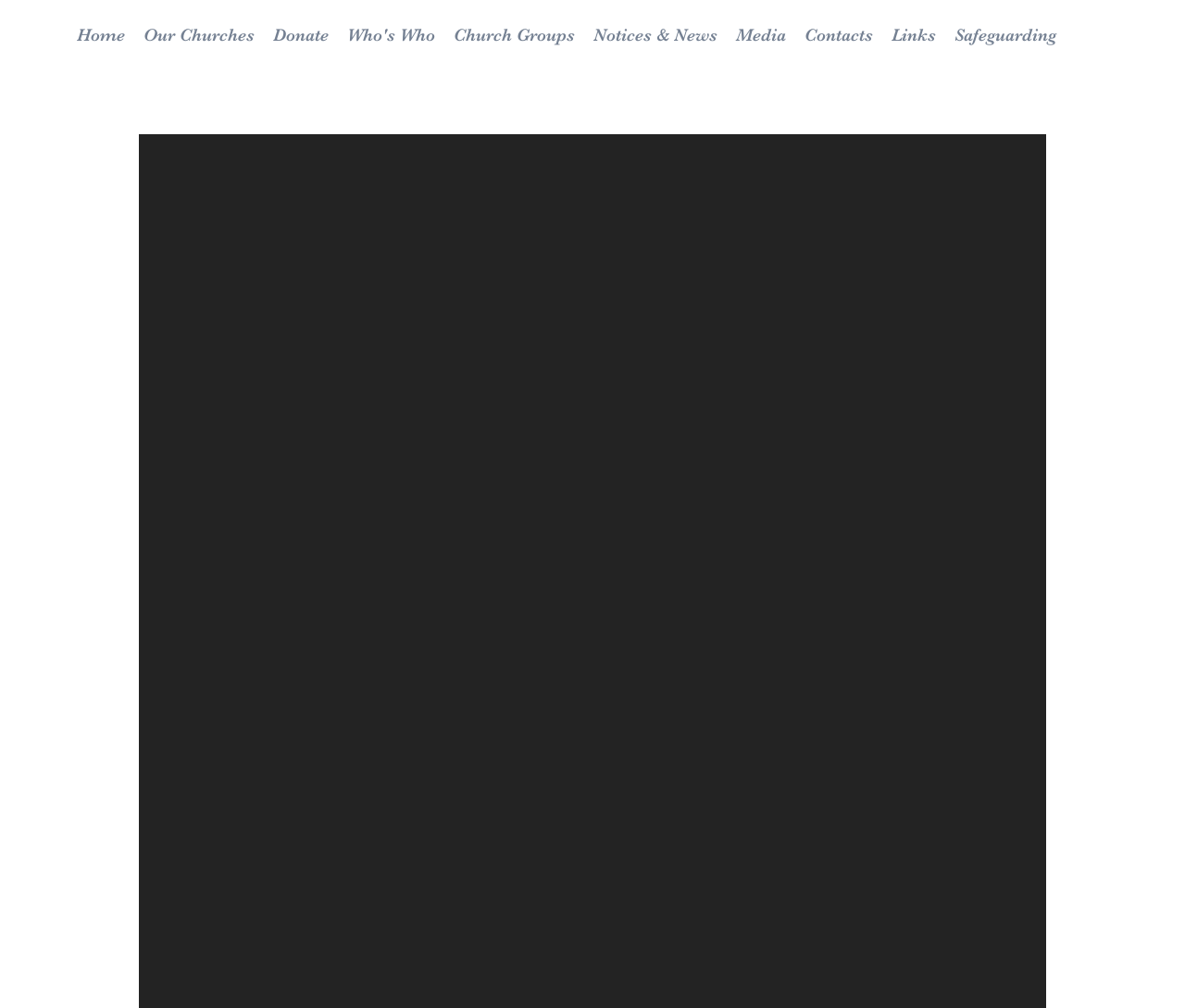Identify the bounding box coordinates of the area that should be clicked in order to complete the given instruction: "view church groups". The bounding box coordinates should be four float numbers between 0 and 1, i.e., [left, top, right, bottom].

[0.375, 0.021, 0.493, 0.049]